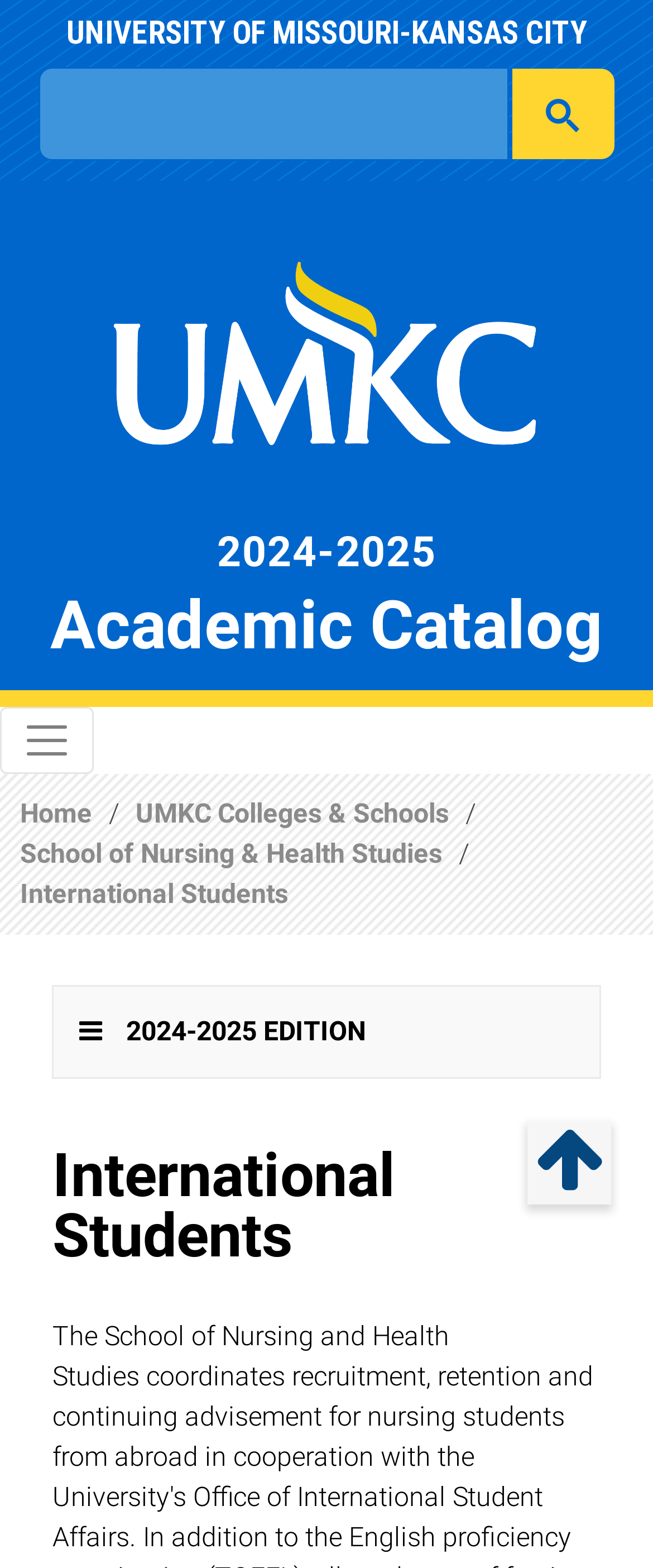Determine the bounding box coordinates for the element that should be clicked to follow this instruction: "Go back to top". The coordinates should be given as four float numbers between 0 and 1, in the format [left, top, right, bottom].

[0.808, 0.715, 0.936, 0.768]